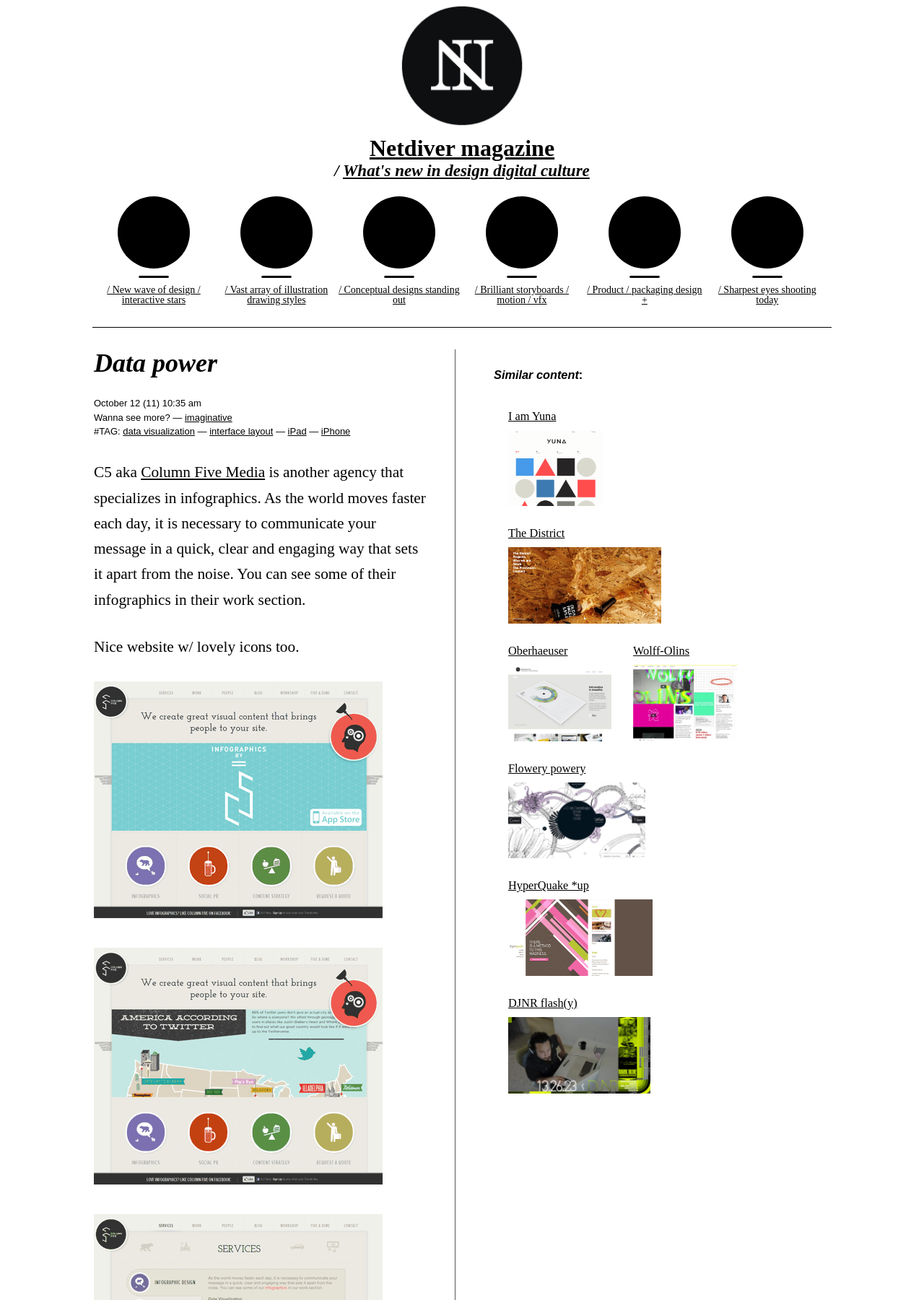What is the topic of the article?
Please answer the question with a single word or phrase, referencing the image.

Data power